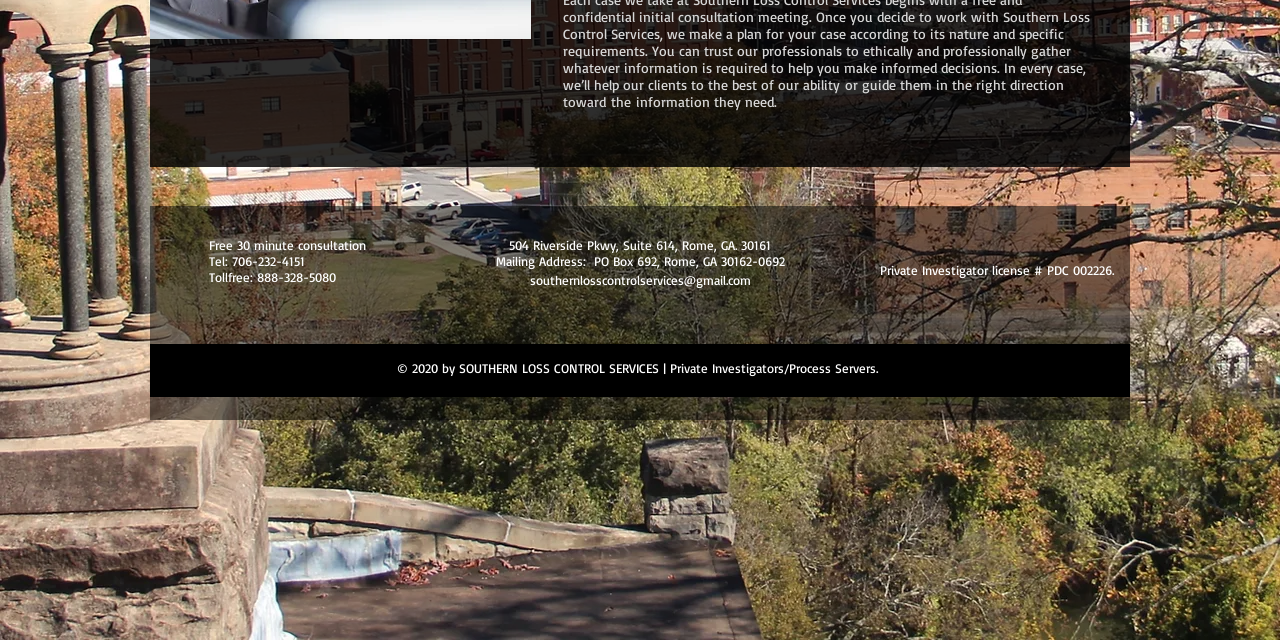Please determine the bounding box coordinates for the element with the description: "southernlosscontrolservices@gmail.com".

[0.414, 0.425, 0.586, 0.45]